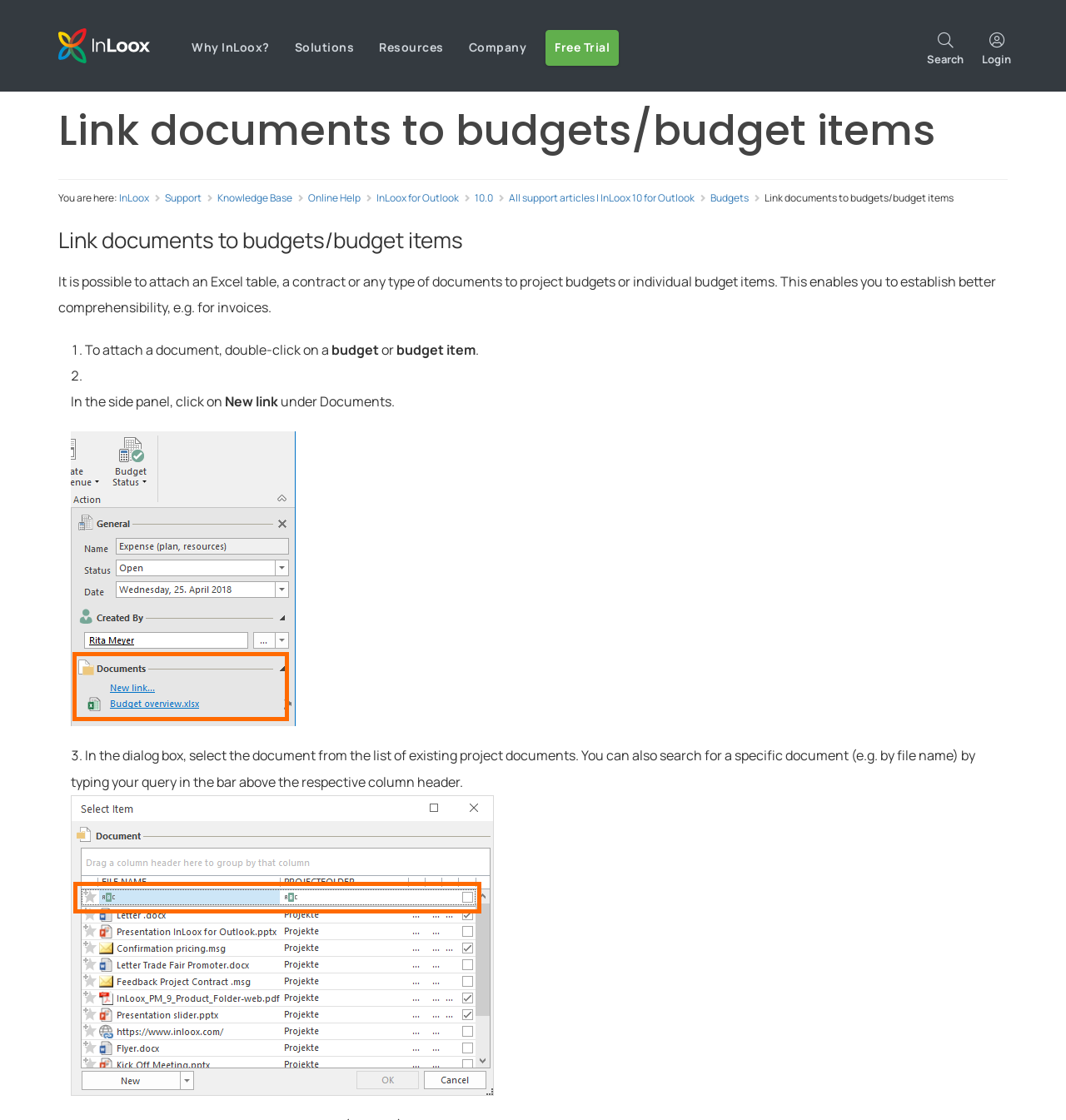Identify the bounding box coordinates for the region of the element that should be clicked to carry out the instruction: "Go to the 'InLoox' homepage". The bounding box coordinates should be four float numbers between 0 and 1, i.e., [left, top, right, bottom].

[0.055, 0.016, 0.18, 0.065]